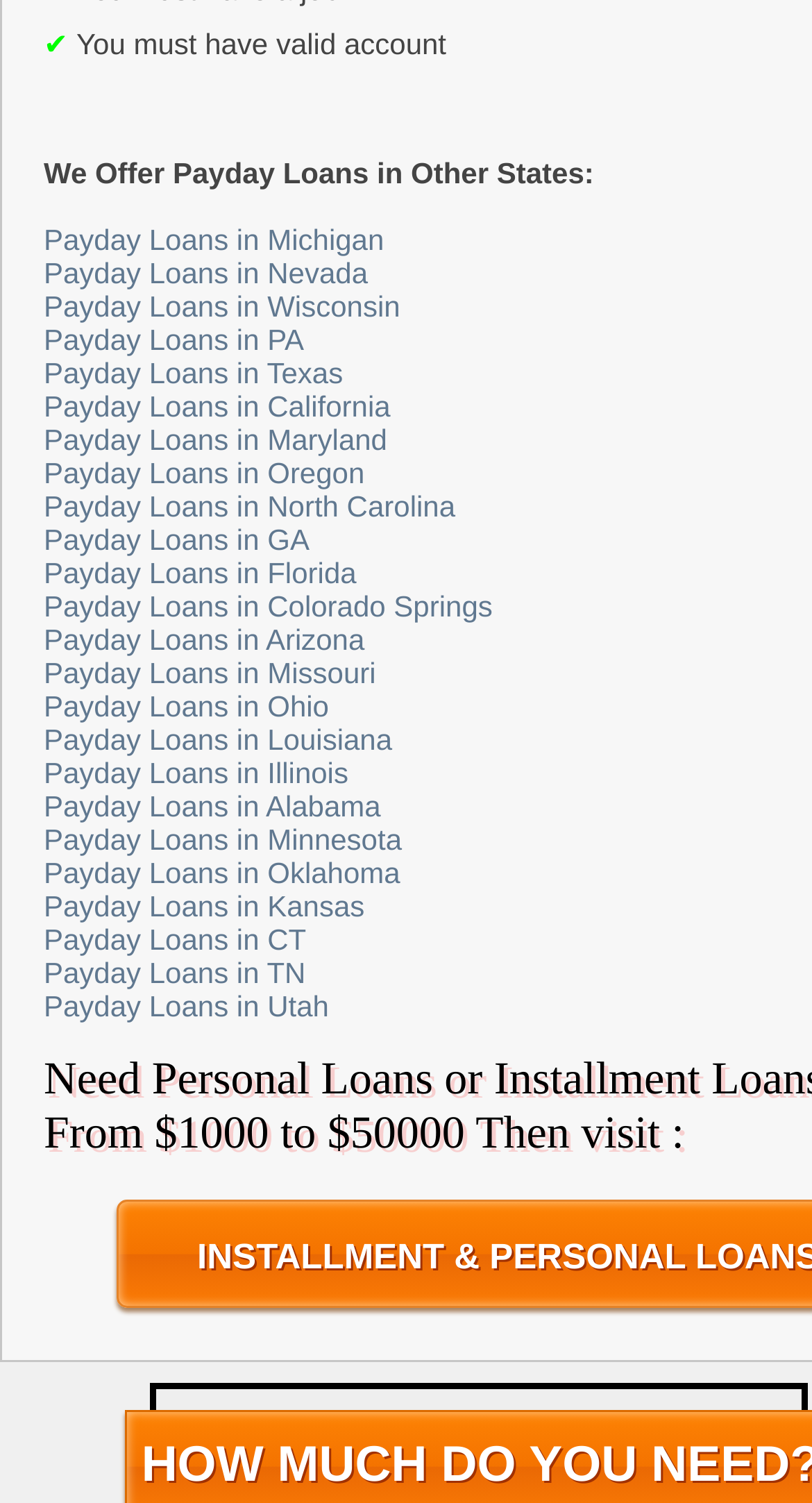Locate the bounding box coordinates of the element's region that should be clicked to carry out the following instruction: "View payday loans in California". The coordinates need to be four float numbers between 0 and 1, i.e., [left, top, right, bottom].

[0.054, 0.259, 0.481, 0.281]